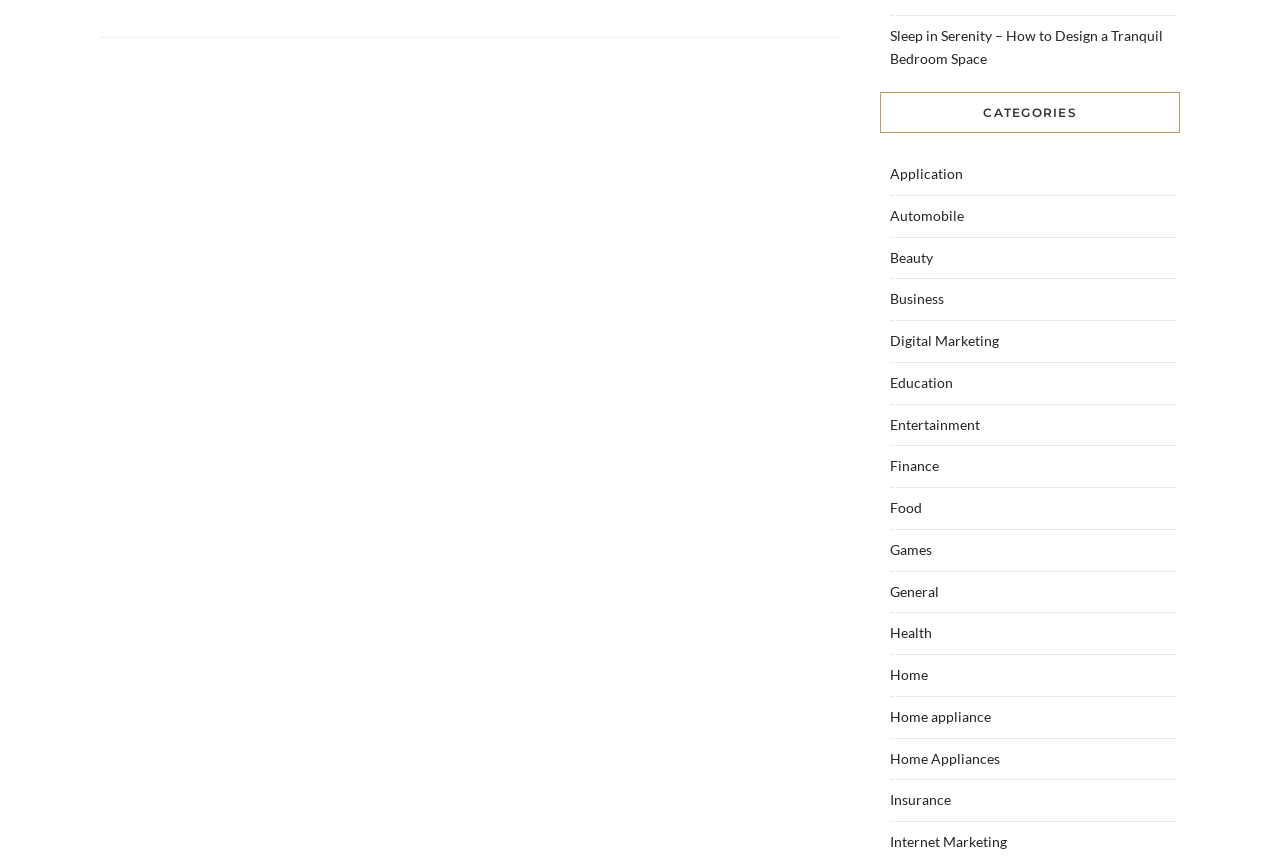Locate the bounding box coordinates of the clickable region to complete the following instruction: "Browse 'Beauty' products."

[0.695, 0.289, 0.729, 0.308]